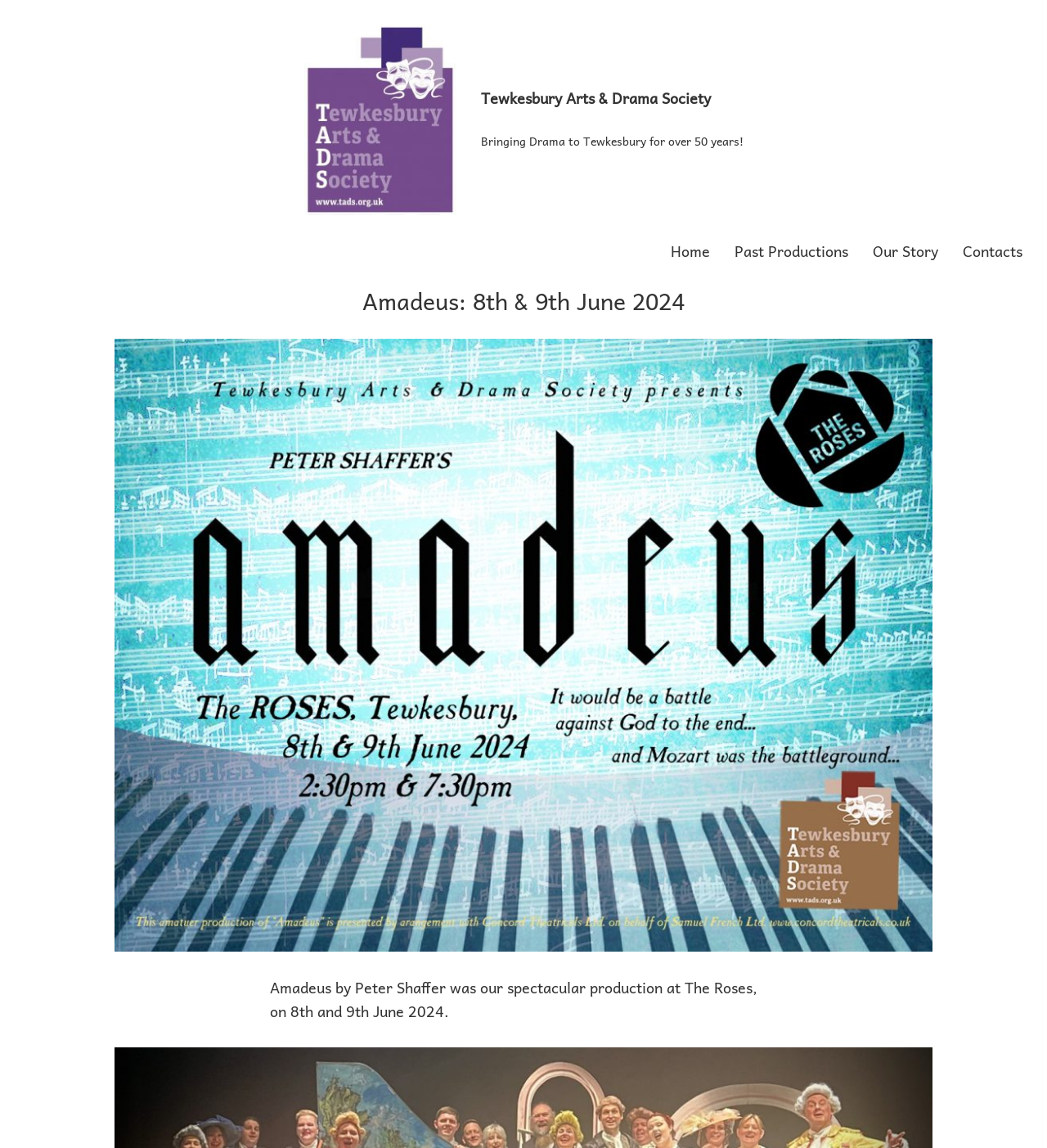Summarize the webpage in an elaborate manner.

The webpage is about the Tewkesbury Arts & Drama Society, specifically their production of Amadeus on 8th and 9th June 2024. At the top left, there is a link and an image, both labeled "Tewkesbury Arts & Drama Society". To the right of these, there is a heading with the same label, followed by a static text that reads "Bringing Drama to Tewkesbury for over 50 years!".

Below this section, there is a navigation menu labeled "Main" that spans across the page, containing four links: "Home", "Past Productions", "Our Story", and "Contacts", arranged from left to right.

Further down, there is a heading that reads "Amadeus: 8th & 9th June 2024", which is followed by a large figure that takes up most of the page. Below the figure, there is a paragraph of text that describes the production, stating that Amadeus by Peter Shaffer was performed at The Roses on 8th and 9th June 2024.